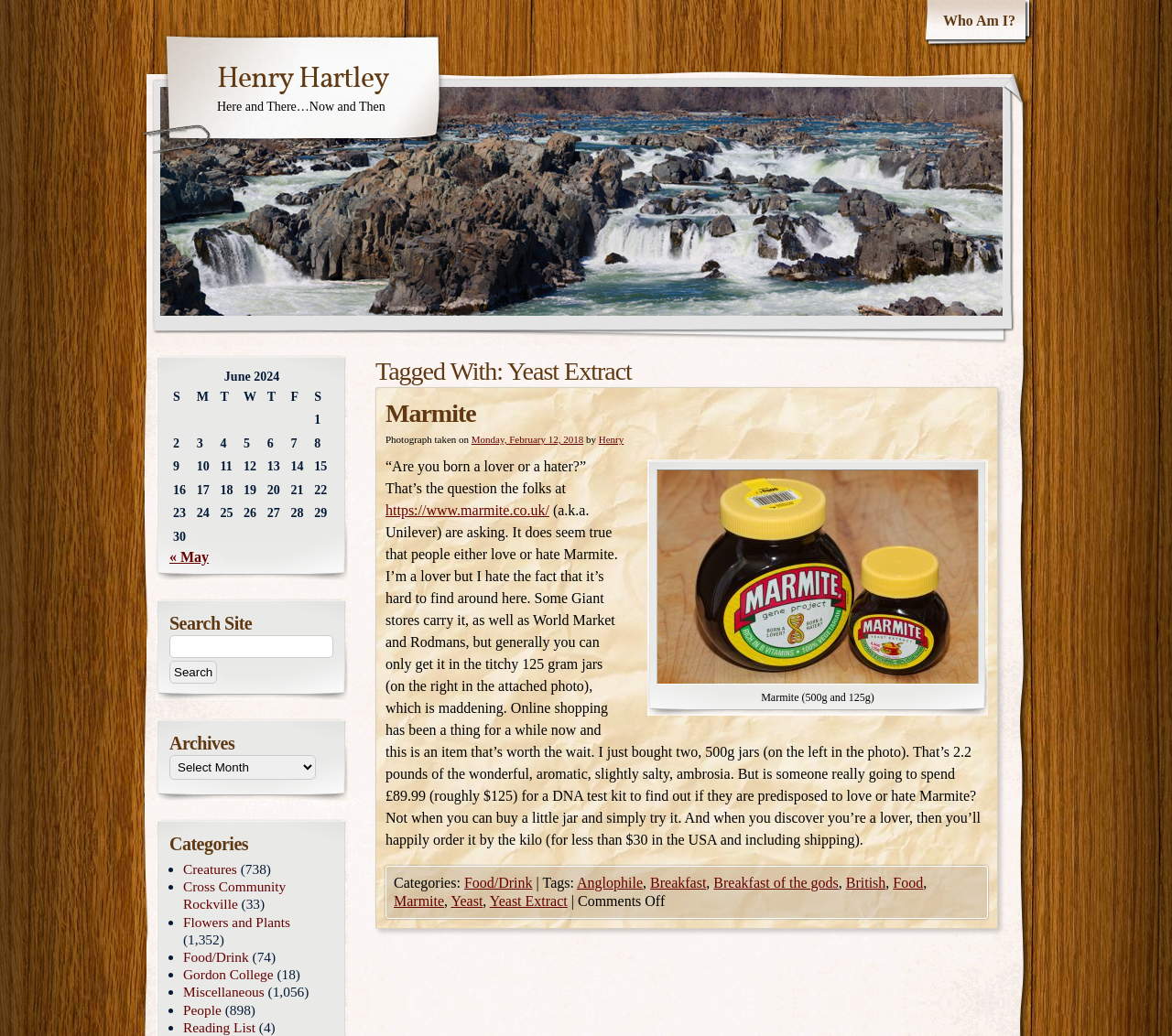Identify the bounding box coordinates of the region I need to click to complete this instruction: "Read the 'Tagged With: Yeast Extract' heading".

[0.32, 0.343, 0.852, 0.374]